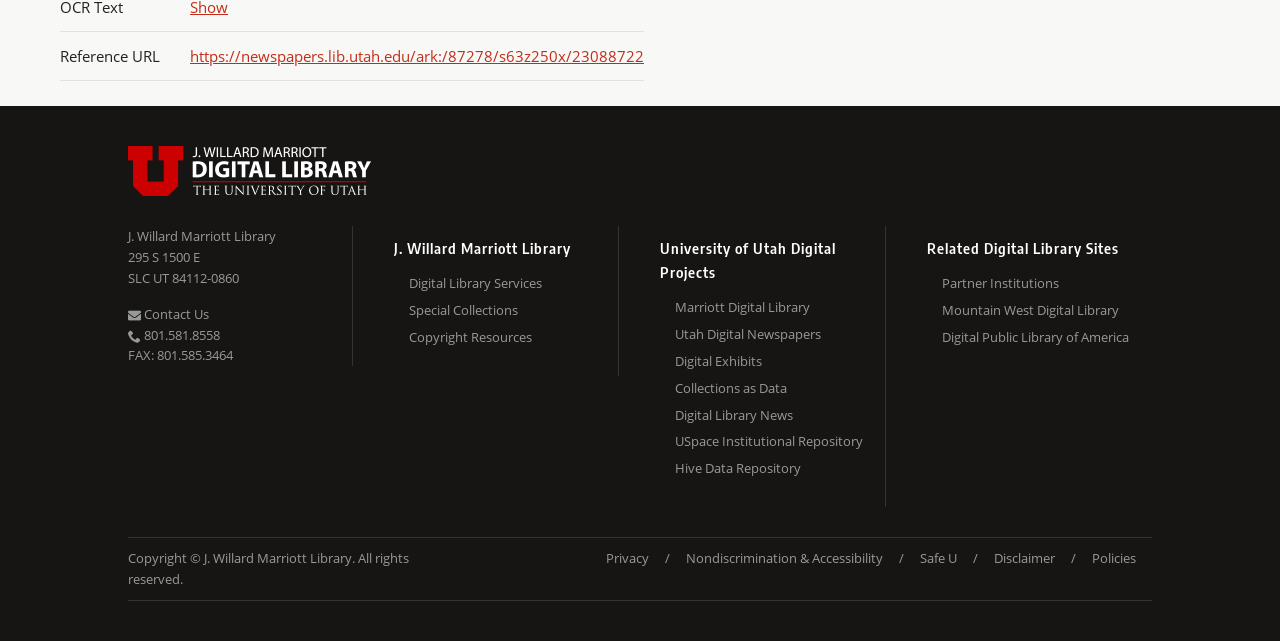Determine the bounding box coordinates for the clickable element required to fulfill the instruction: "View Copyright Resources". Provide the coordinates as four float numbers between 0 and 1, i.e., [left, top, right, bottom].

[0.32, 0.437, 0.483, 0.479]